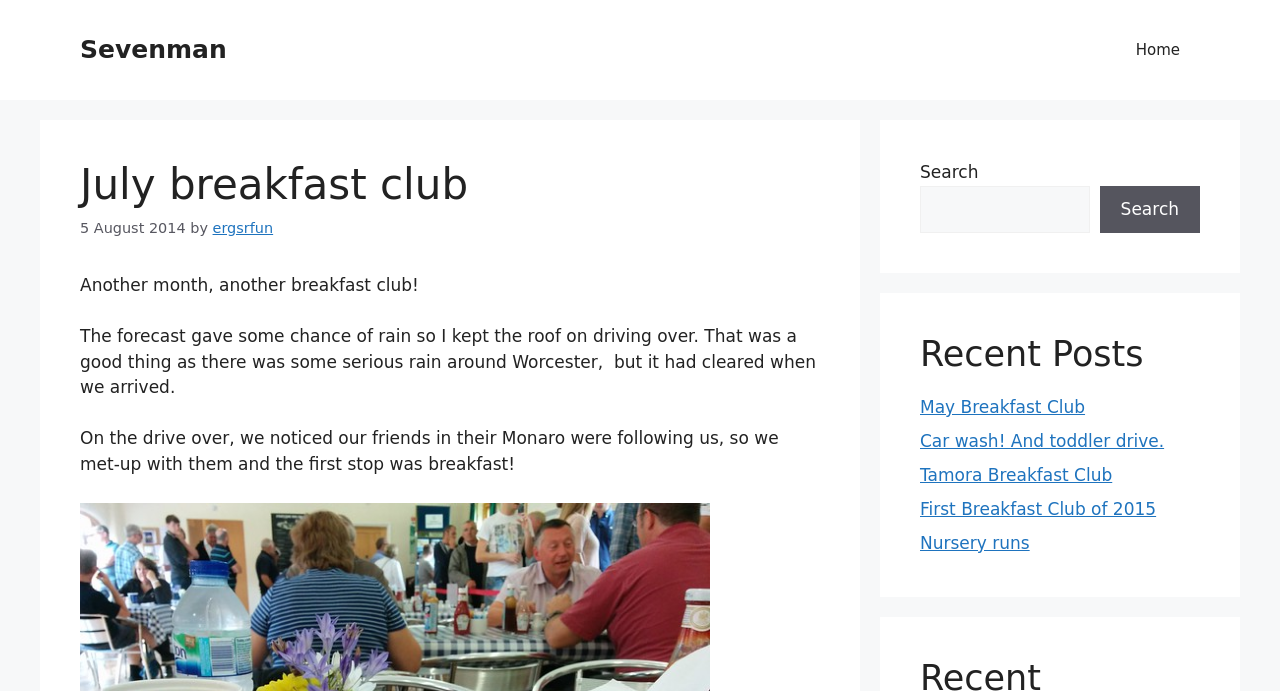Provide your answer in a single word or phrase: 
What is the weather condition mentioned in the blog post?

Rain